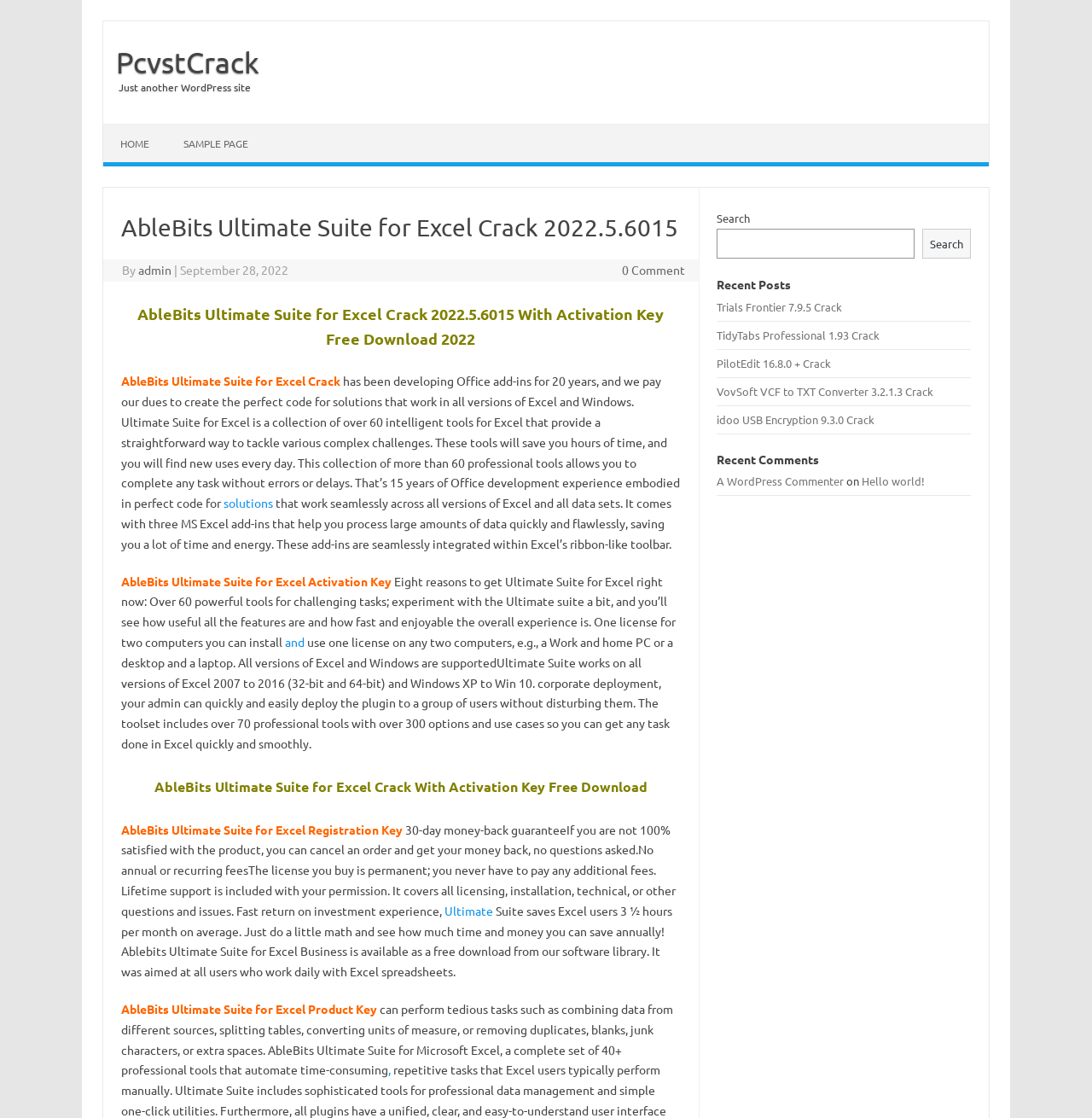Locate the bounding box coordinates of the clickable part needed for the task: "Click on 'Skip to content'".

[0.095, 0.111, 0.17, 0.121]